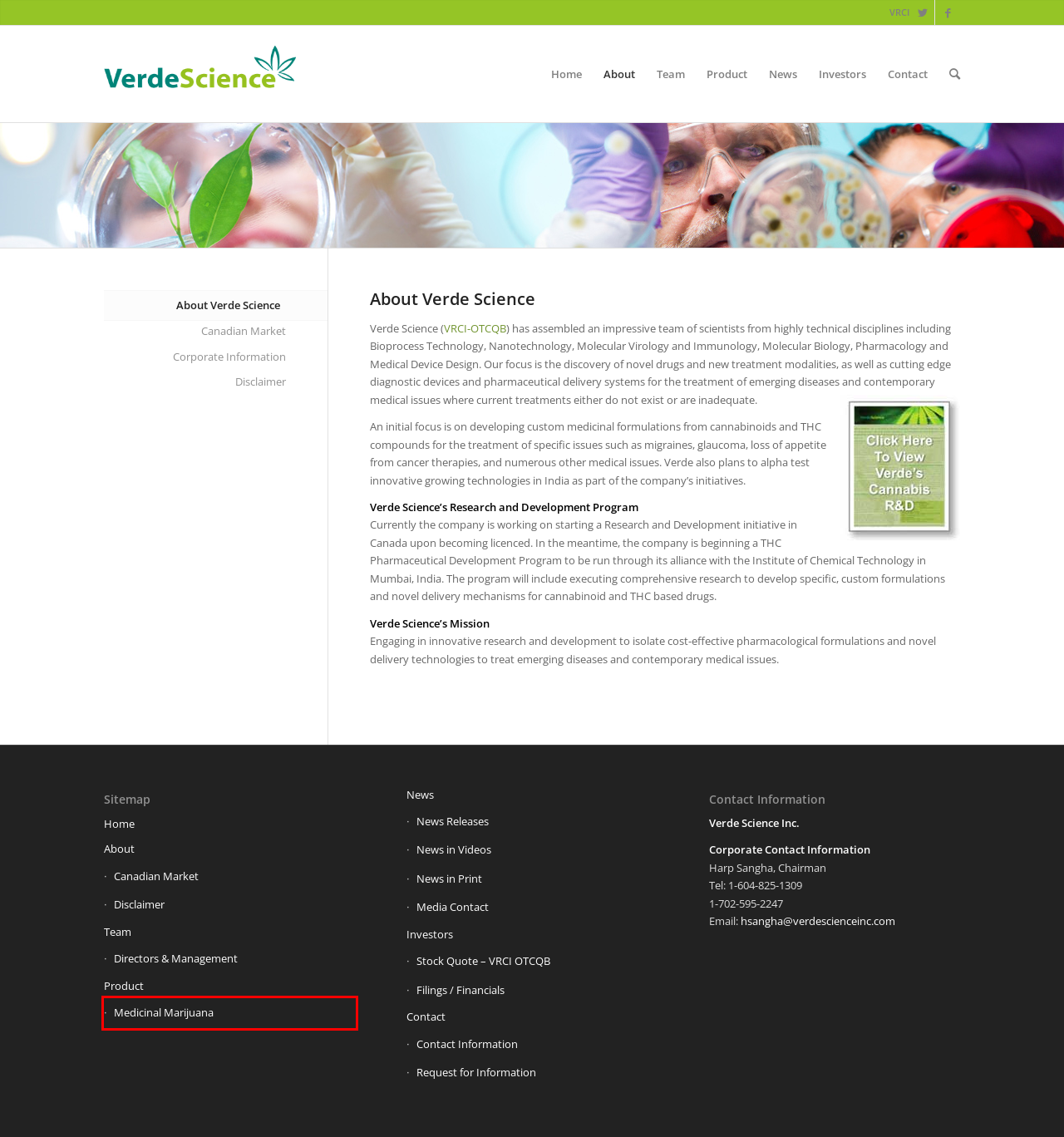You are presented with a screenshot of a webpage that includes a red bounding box around an element. Determine which webpage description best matches the page that results from clicking the element within the red bounding box. Here are the candidates:
A. Verde Science Inc. VRCI | Effective Cannabis Formulations for Treatment of Chronic Medical Disorders
B. Verde Science Inc. VRCI |   Medicinal Marijuana
C. Verde Science Inc. VRCI |   News in Videos
D. Verde Science Inc. VRCI |   Filings / Financials
E. Verde Science Inc. VRCI |   Directors & Management
F. Verde Science Inc. VRCI |   Media Contact
G. Verde Science Inc. VRCI |   Canadian Market
H. Verde Science Inc. VRCI |   Disclaimer

B